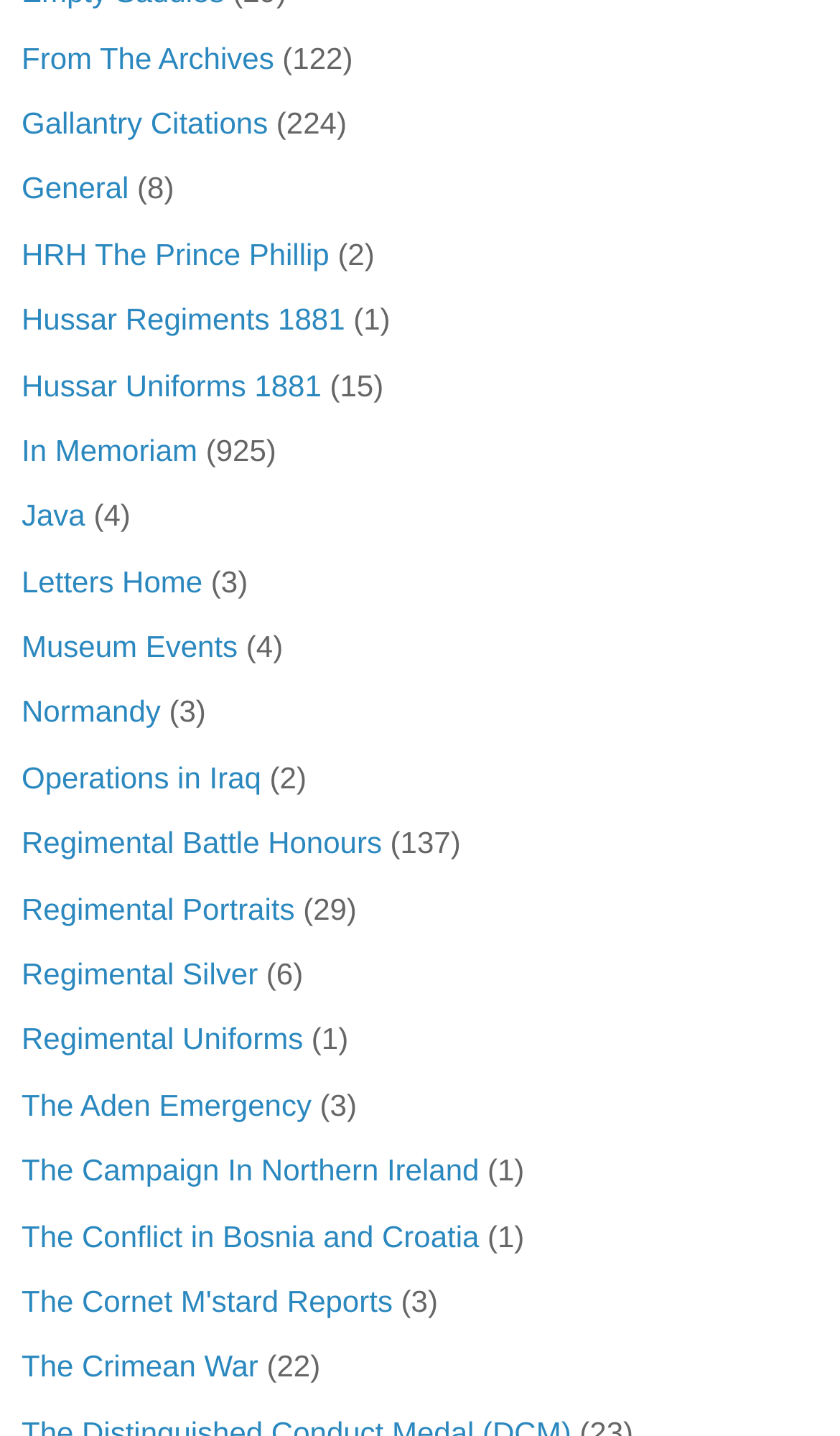Respond to the question with just a single word or phrase: 
What is the link below 'In Memoriam'?

Java